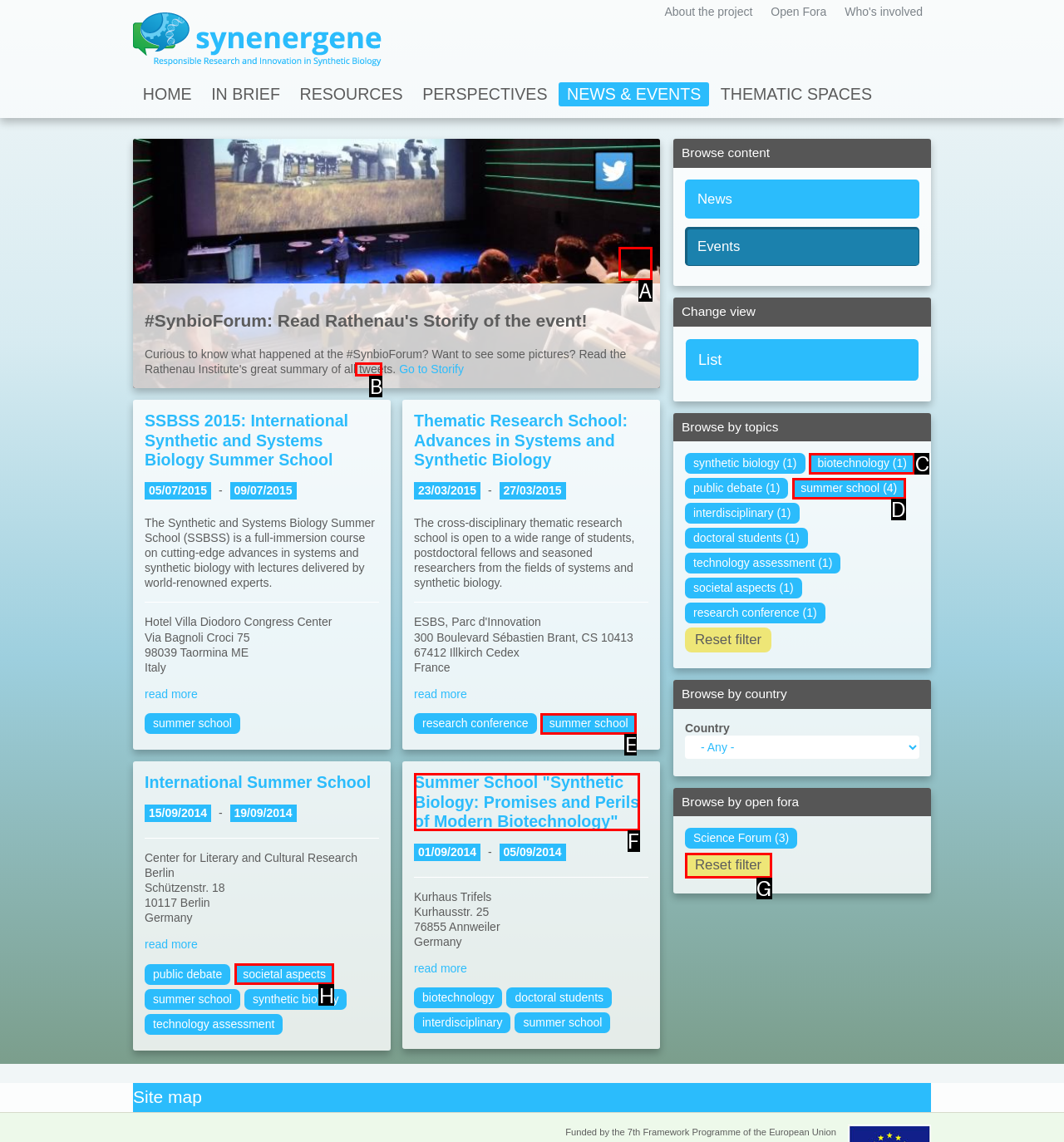Look at the description: More
Determine the letter of the matching UI element from the given choices.

B